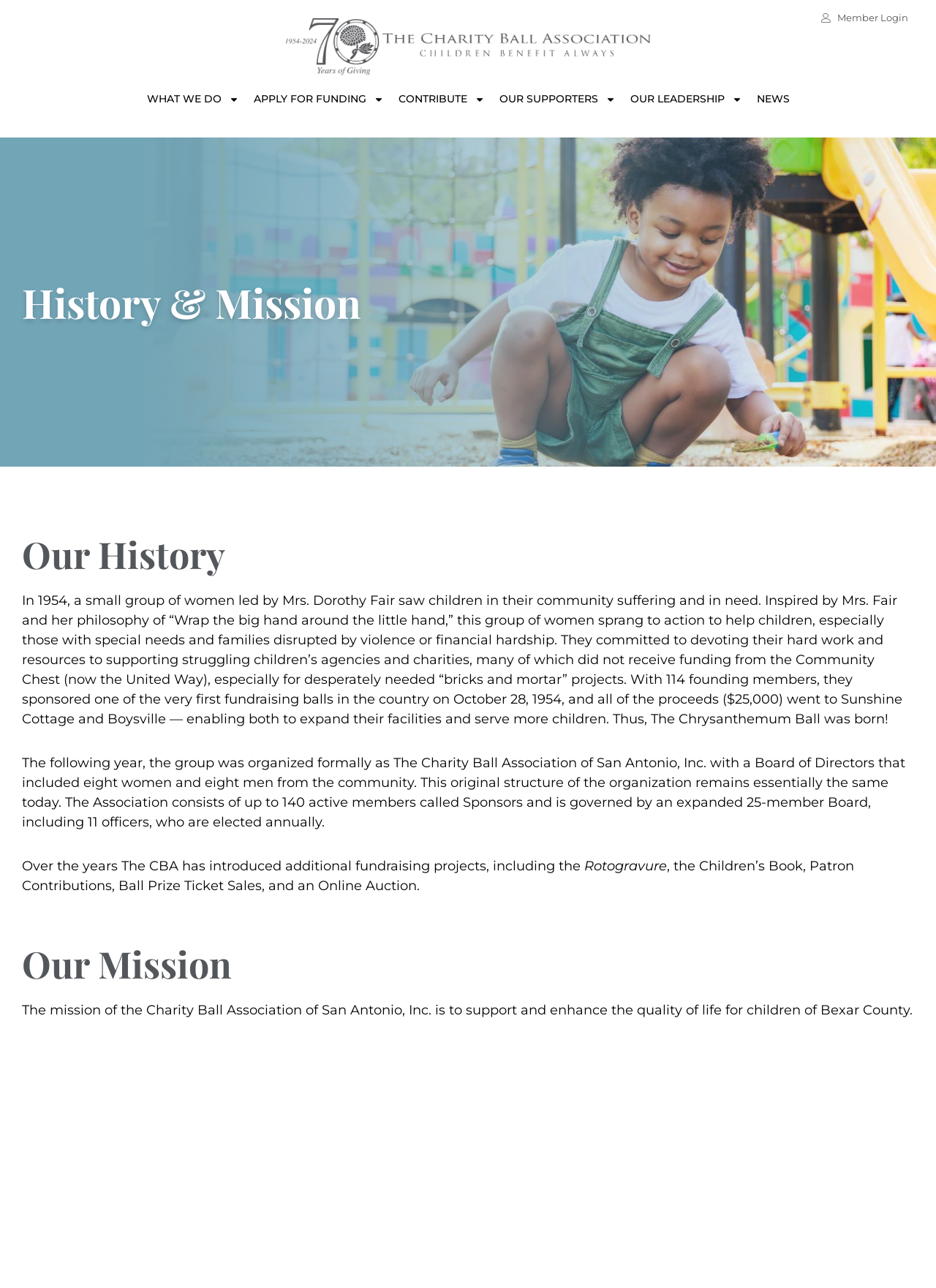What is the name of the organization?
Refer to the image and give a detailed answer to the query.

I found the answer by looking at the logo image with the text 'The Charity Ball Association 70th Logo' and also the heading 'History & Mission - The Charity Ball Association' at the top of the page.